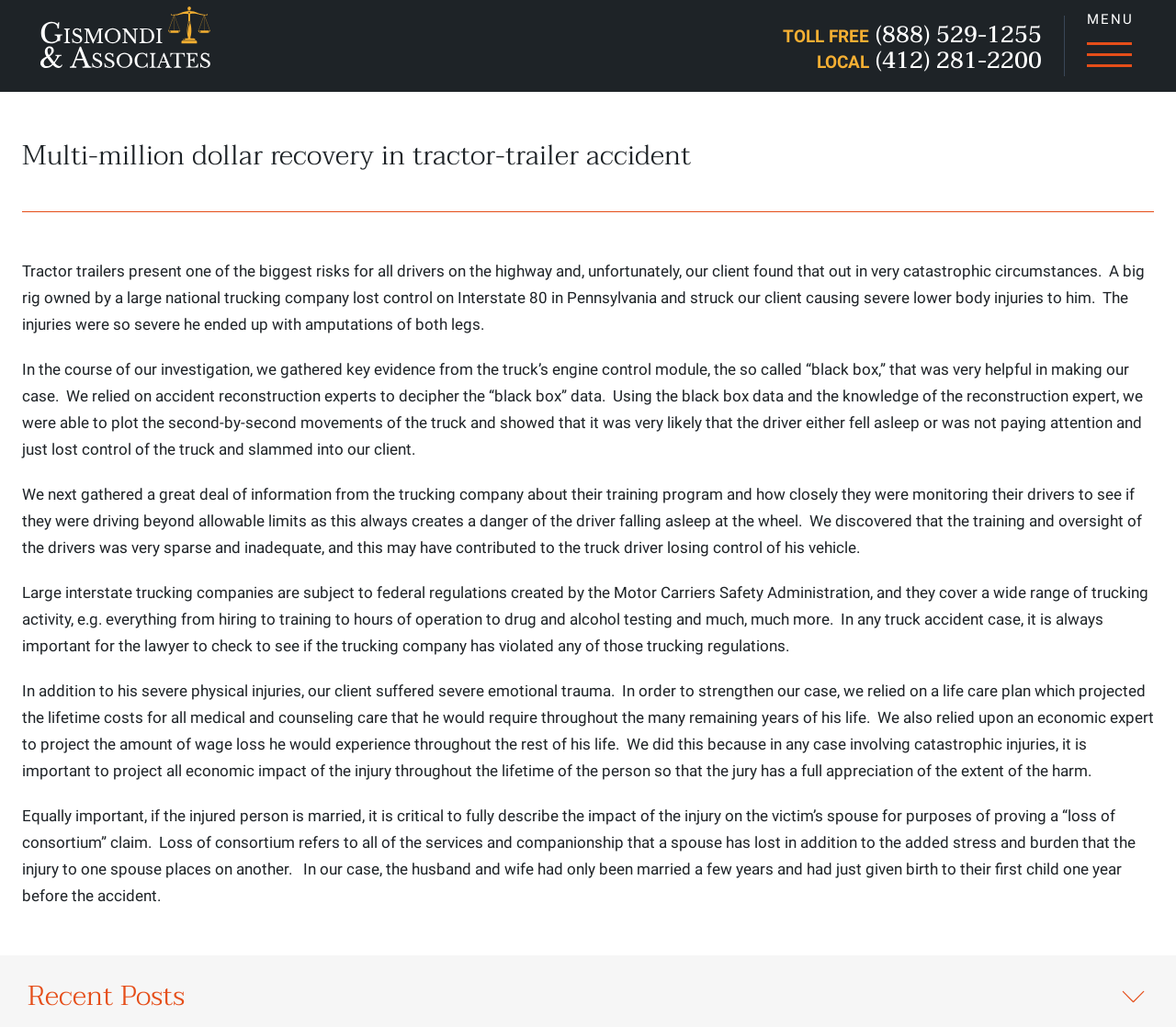Please find the main title text of this webpage.

Multi-million dollar recovery in tractor-trailer accident